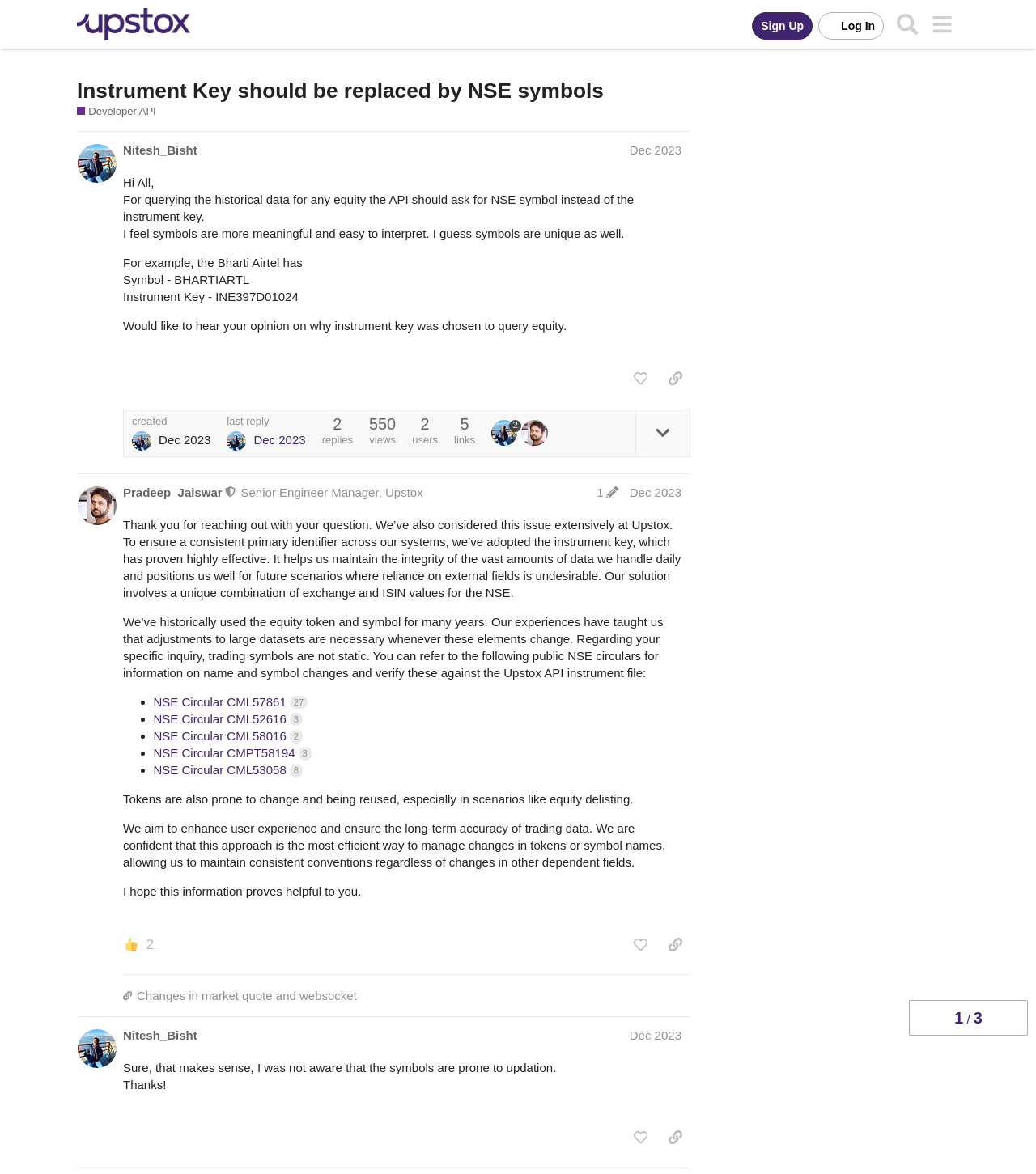Locate the UI element described as follows: "NSE Circular CML57861 27". Return the bounding box coordinates as four float numbers between 0 and 1 in the order [left, top, right, bottom].

[0.148, 0.592, 0.297, 0.604]